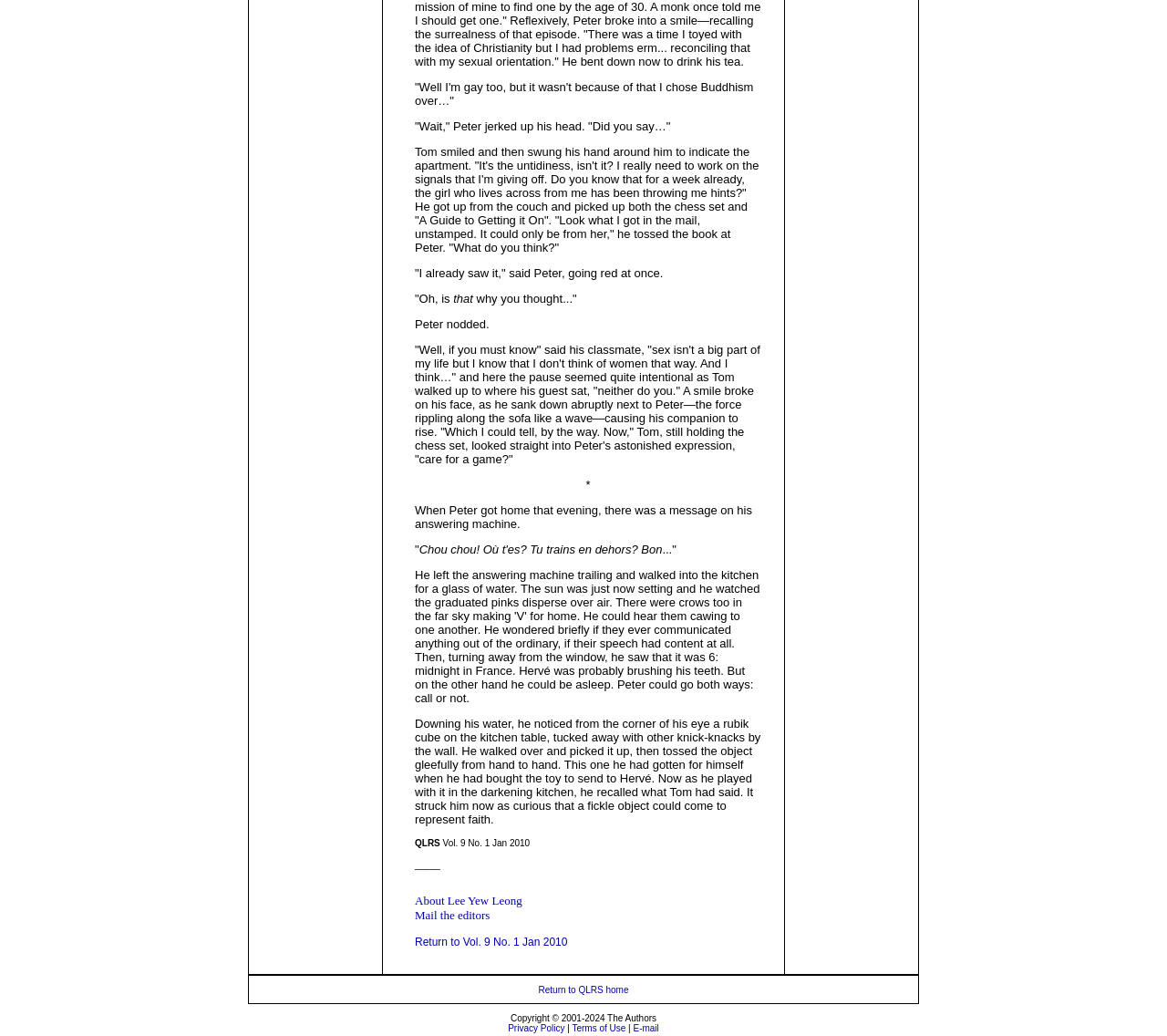Using the provided description Privacy Policy, find the bounding box coordinates for the UI element. Provide the coordinates in (top-left x, top-left y, bottom-right x, bottom-right y) format, ensuring all values are between 0 and 1.

[0.435, 0.988, 0.484, 0.997]